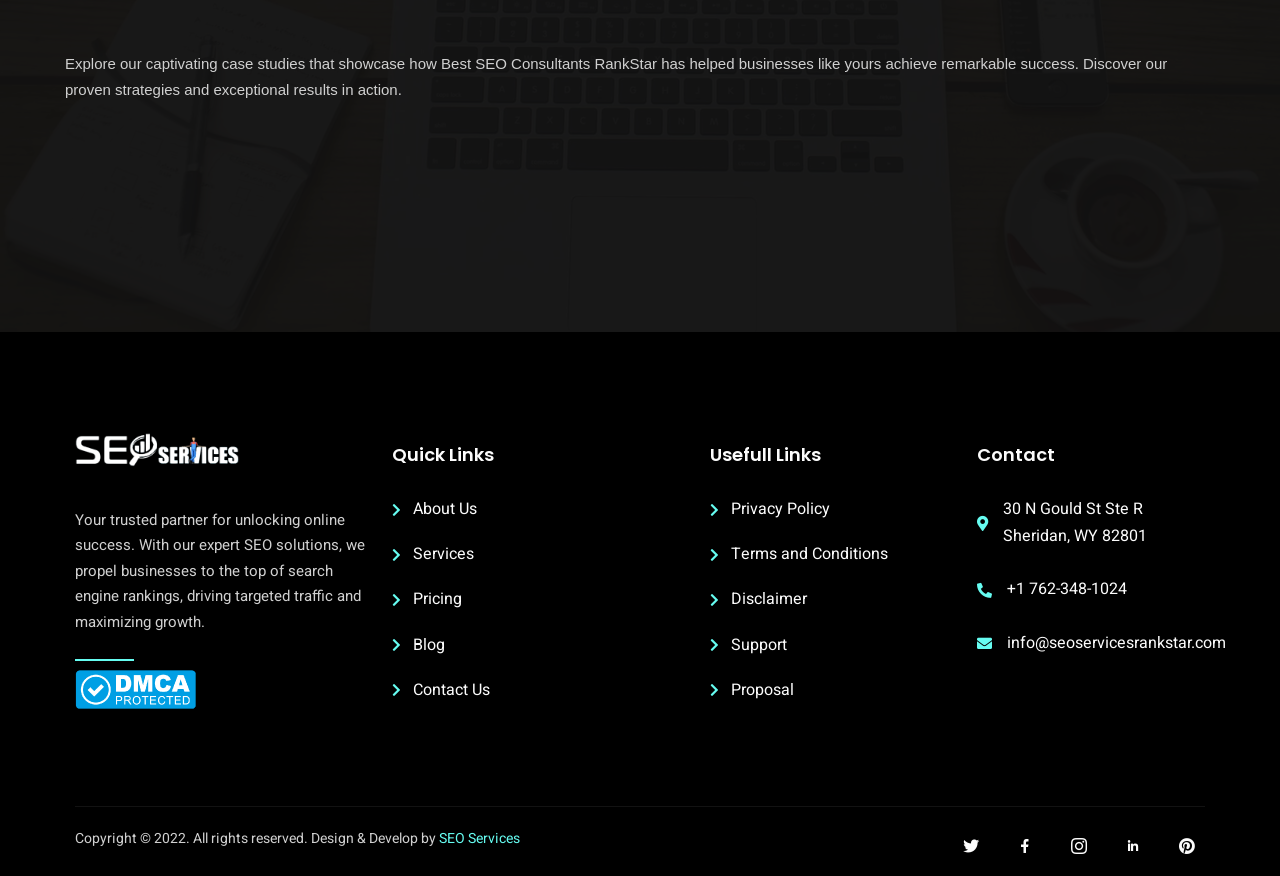Pinpoint the bounding box coordinates of the element that must be clicked to accomplish the following instruction: "Click on the 'About Me' link". The coordinates should be in the format of four float numbers between 0 and 1, i.e., [left, top, right, bottom].

None